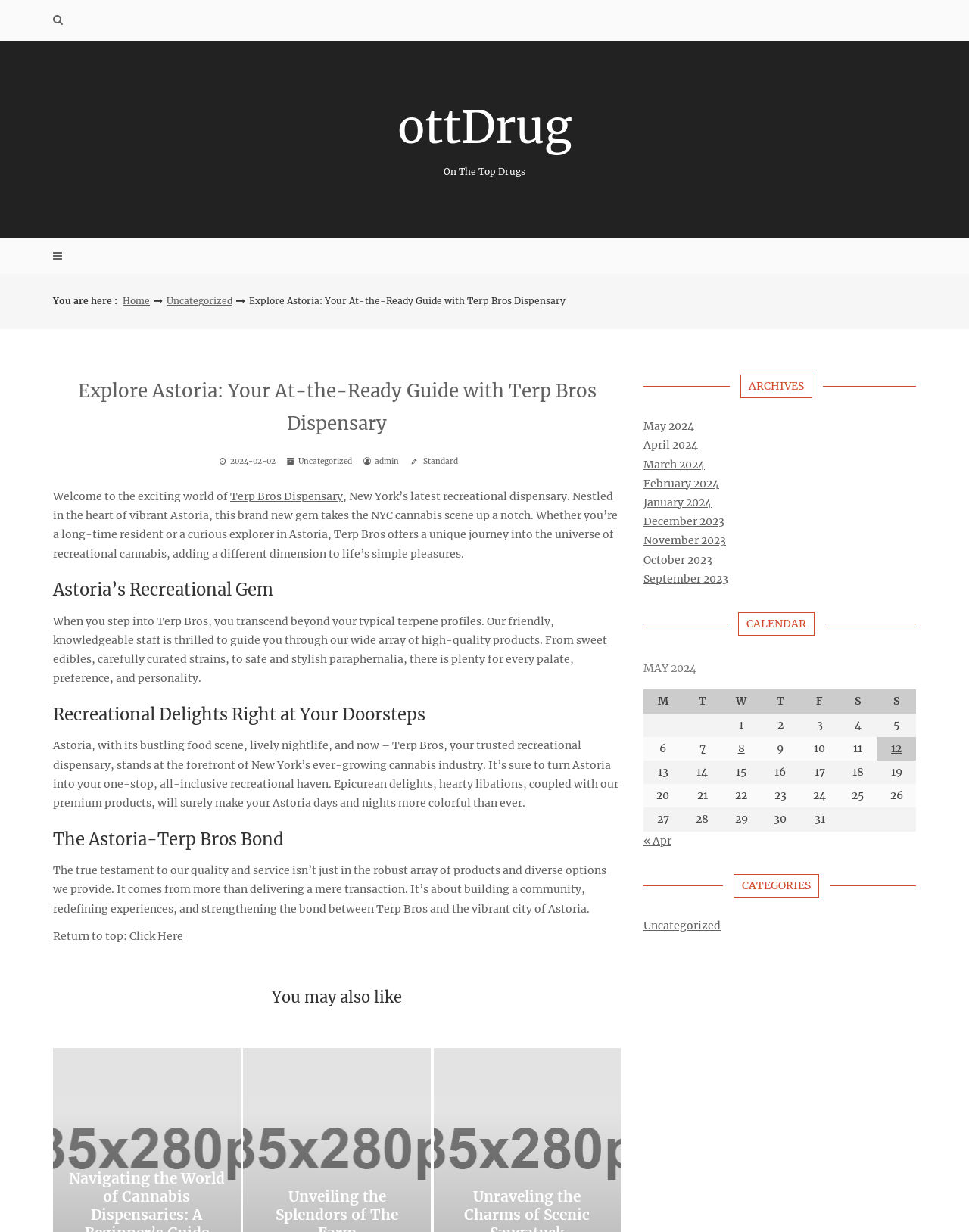Please locate the clickable area by providing the bounding box coordinates to follow this instruction: "Click on the 'ottDrug On The Top Drugs' link".

[0.055, 0.08, 0.945, 0.144]